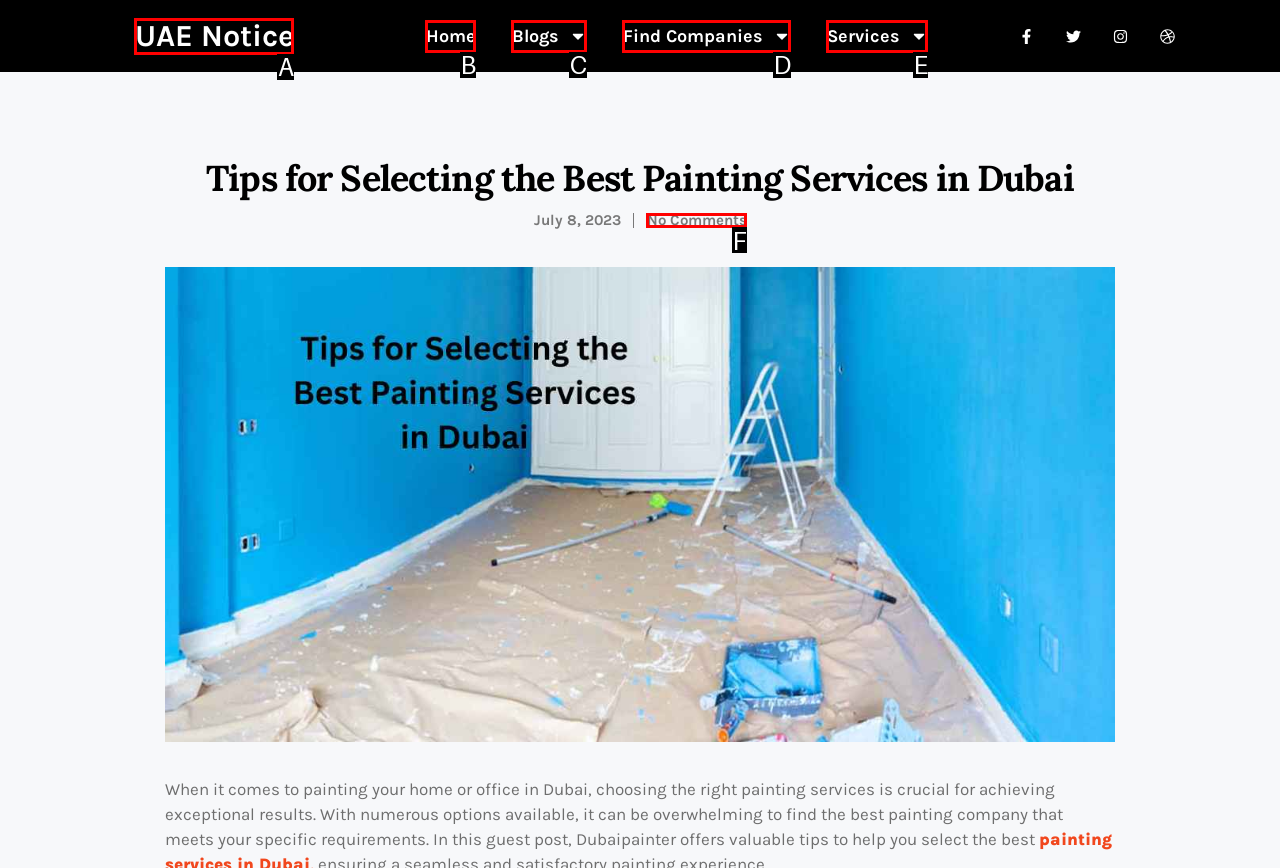Given the description: Blogs, pick the option that matches best and answer with the corresponding letter directly.

C